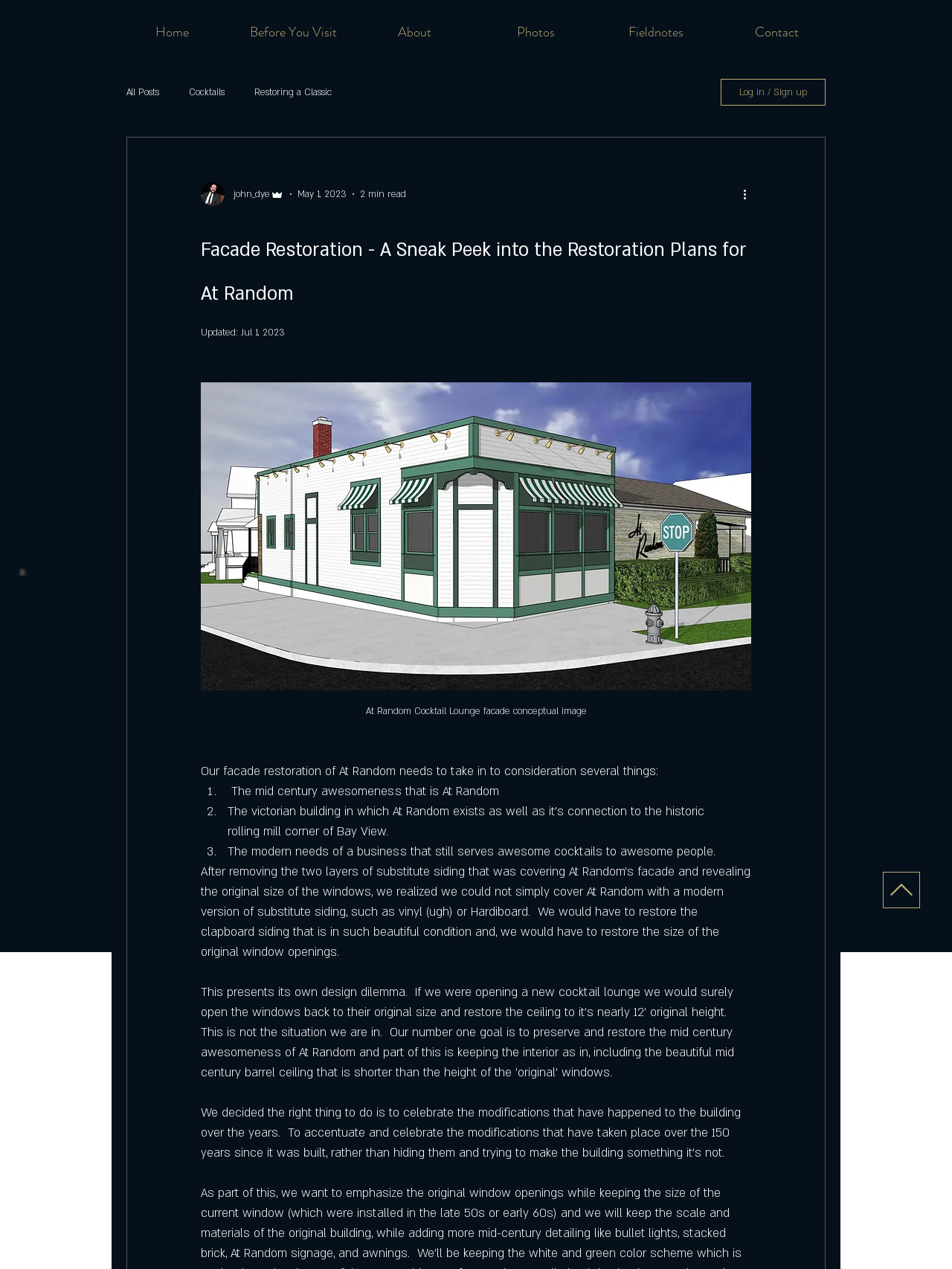Please answer the following question using a single word or phrase: What is the name of the cocktail lounge?

At Random